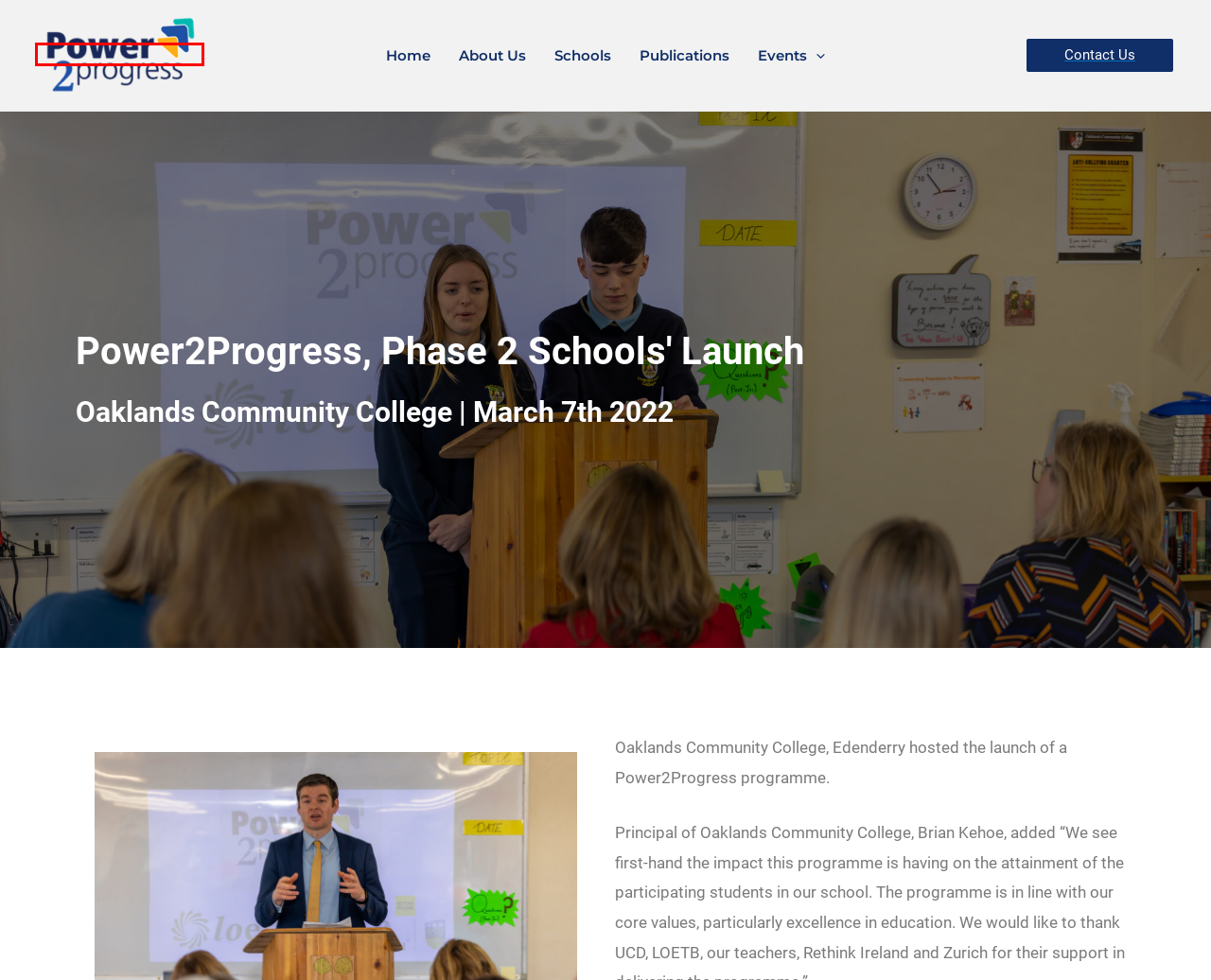Provided is a screenshot of a webpage with a red bounding box around an element. Select the most accurate webpage description for the page that appears after clicking the highlighted element. Here are the candidates:
A. About - Power2Progress
B. Publications - Power2Progress
C. Power2Progress - Power2Progress
D. Zurich Ireland - General Insurance, Pensions and Protection
E. Contact Us - Power2Progress
F. Minister Simon Harris launches Power2Progress - Power2Progress
G. Information - Power2Progress
H. Schools - Power2Progress

C